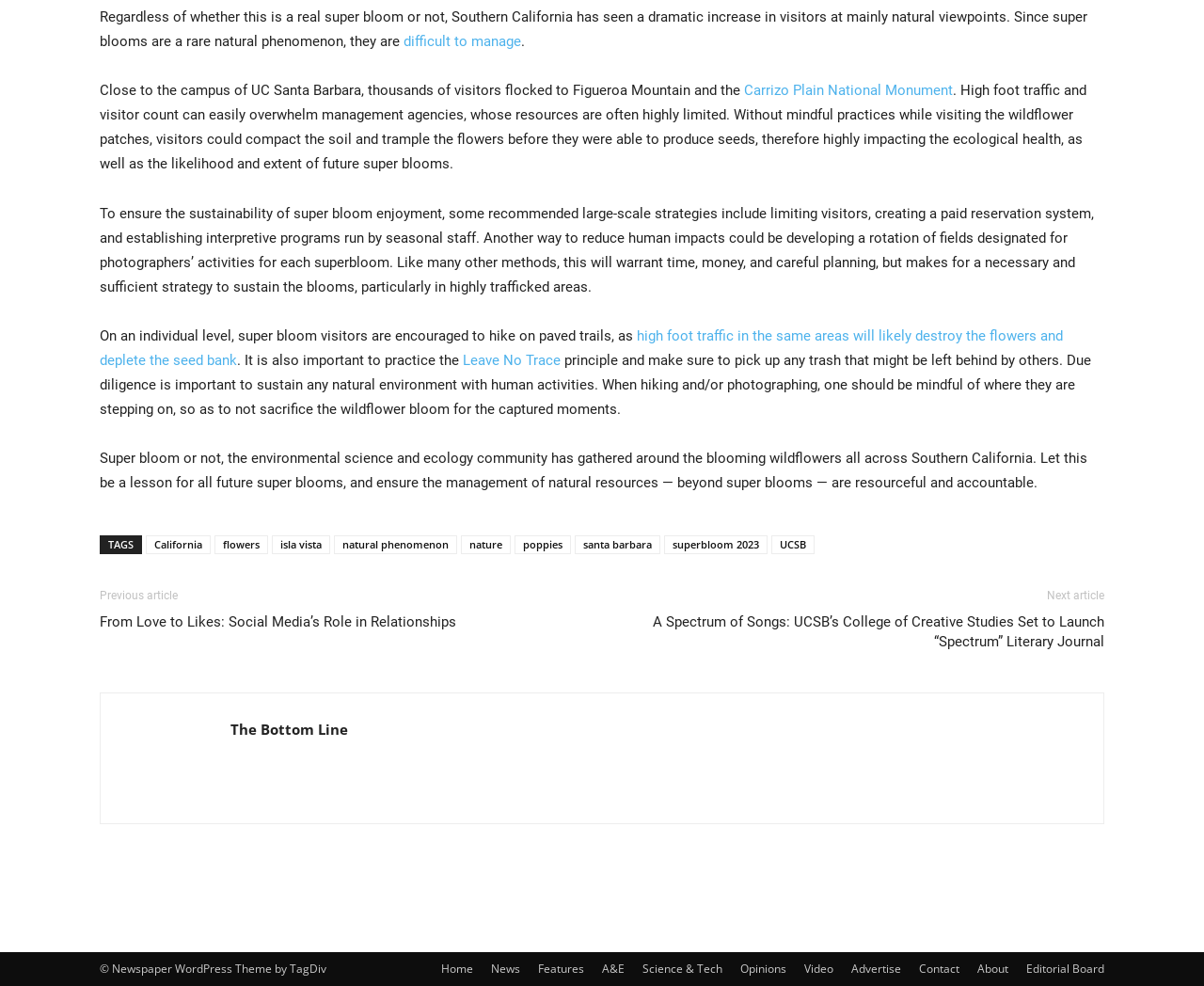Find the bounding box coordinates of the clickable region needed to perform the following instruction: "Visit the 'Carrizo Plain National Monument' website". The coordinates should be provided as four float numbers between 0 and 1, i.e., [left, top, right, bottom].

[0.618, 0.083, 0.791, 0.1]